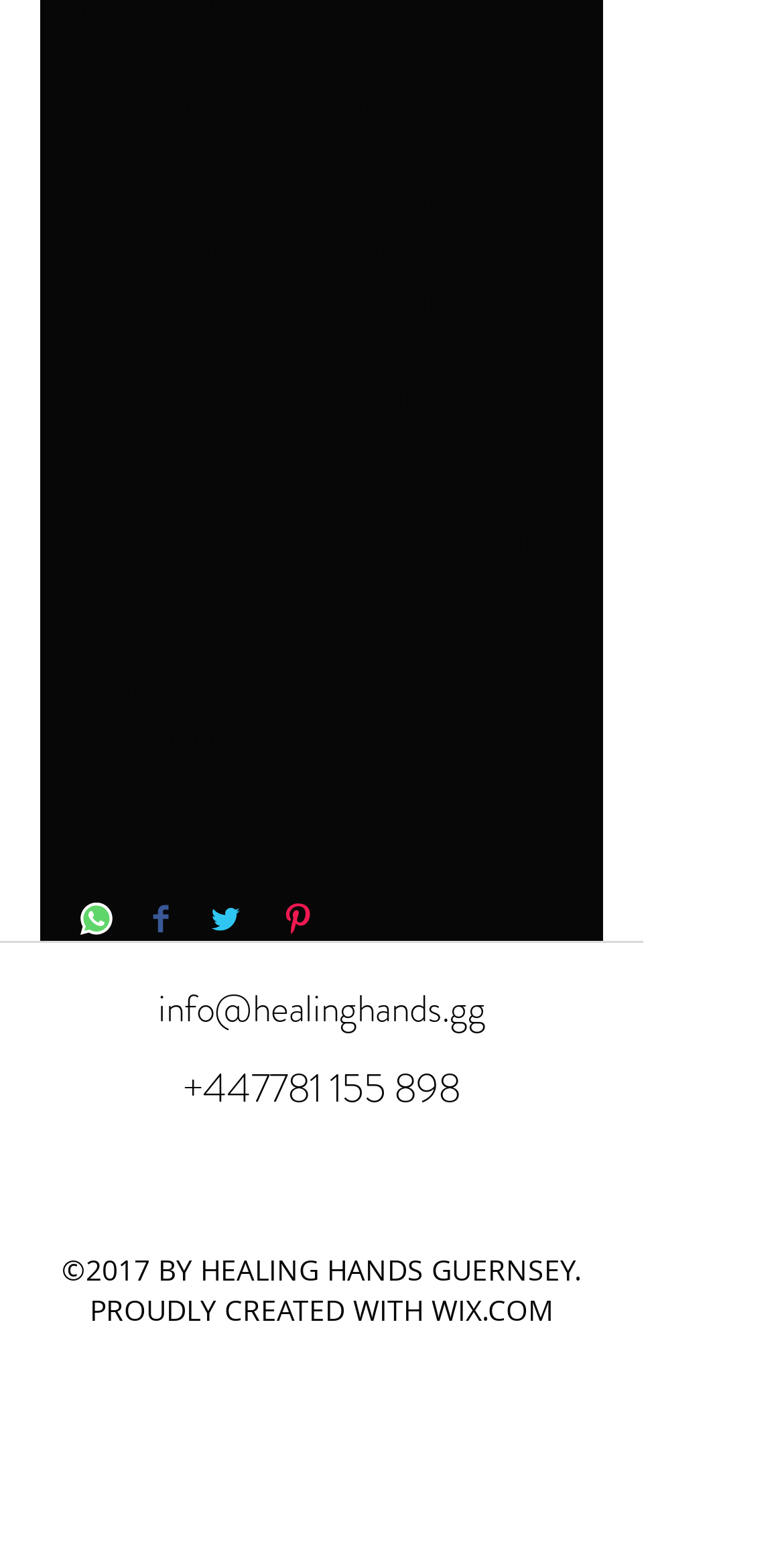Show the bounding box coordinates for the element that needs to be clicked to execute the following instruction: "Share on Facebook". Provide the coordinates in the form of four float numbers between 0 and 1, i.e., [left, top, right, bottom].

[0.195, 0.582, 0.215, 0.607]